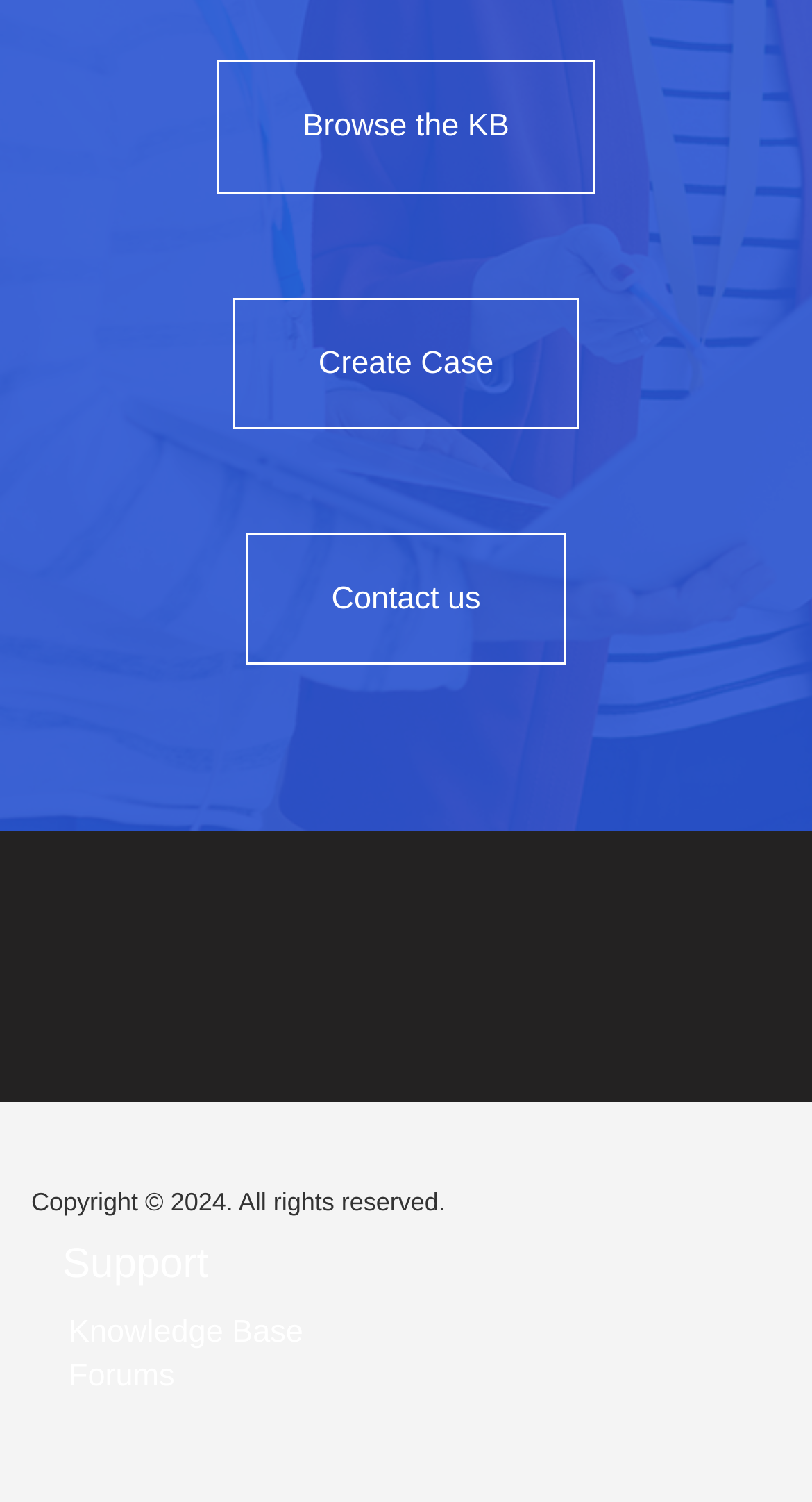What is the last part of the copyright information?
Answer the question using a single word or phrase, according to the image.

All rights reserved.